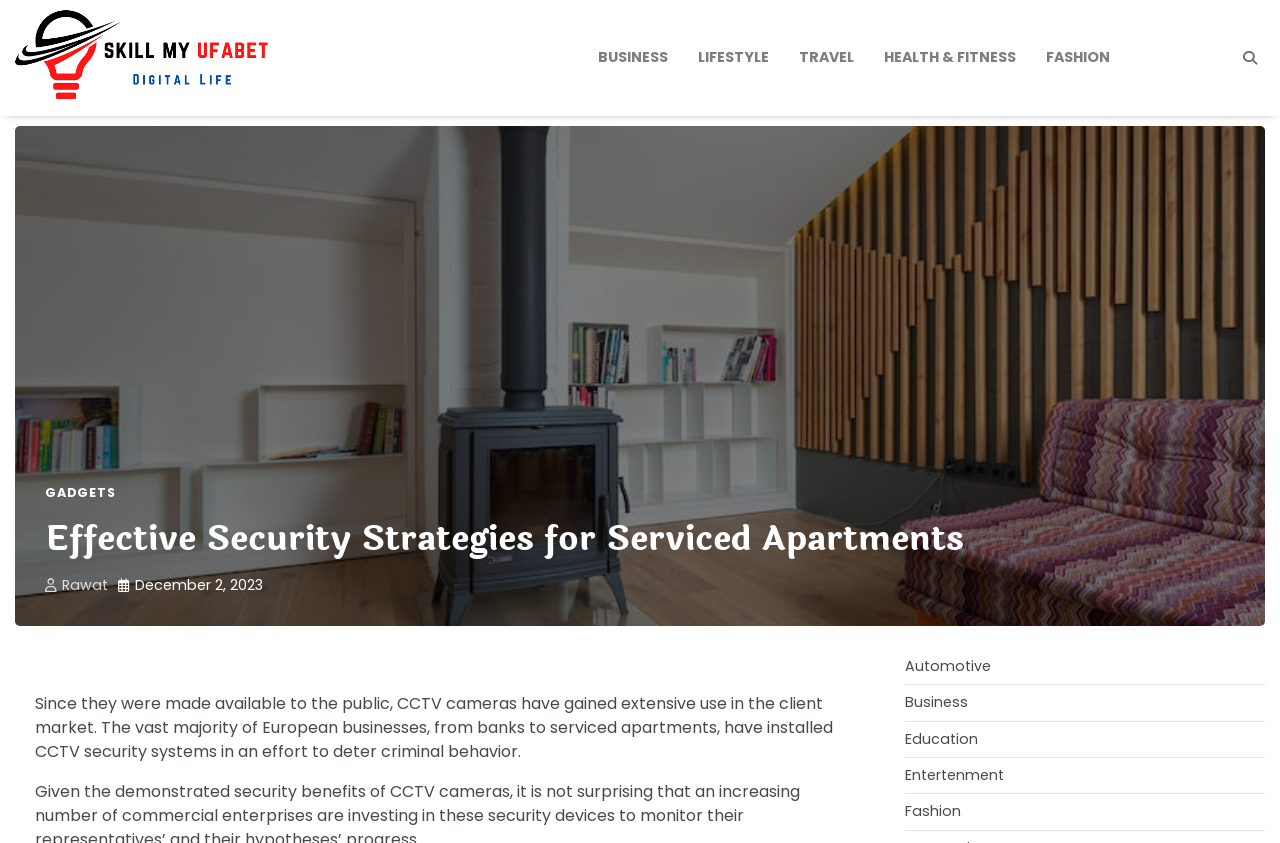Explain in detail what you observe on this webpage.

The webpage is about effective security strategies for serviced apartments. At the top left, there is a logo image with the text "Skill My Ufabet" next to it, which is also a clickable link. 

Below the logo, there are six main navigation links: "BUSINESS", "LIFESTYLE", "TRAVEL", "HEALTH & FITNESS", "FASHION", and "About Us", "Contact", and "Privacy Policy" on the right side. 

On the top right, there is a search icon represented by a magnifying glass symbol. 

The main content of the webpage is an article with the title "Effective Security Strategies for Serviced Apartments" in a large font. The article has a brief introduction, mentioning that CCTV cameras have gained extensive use in the client market since they were made available to the public. 

To the right of the article title, there is a smaller text showing the author's name, "Rawat", and the date "December 2, 2023". 

Below the article introduction, there are five category links: "Automotive", "Business", "Education", "Entertenment", and "Fashion". 

On the left side of the webpage, there is a large image related to security strategies, taking up most of the vertical space.